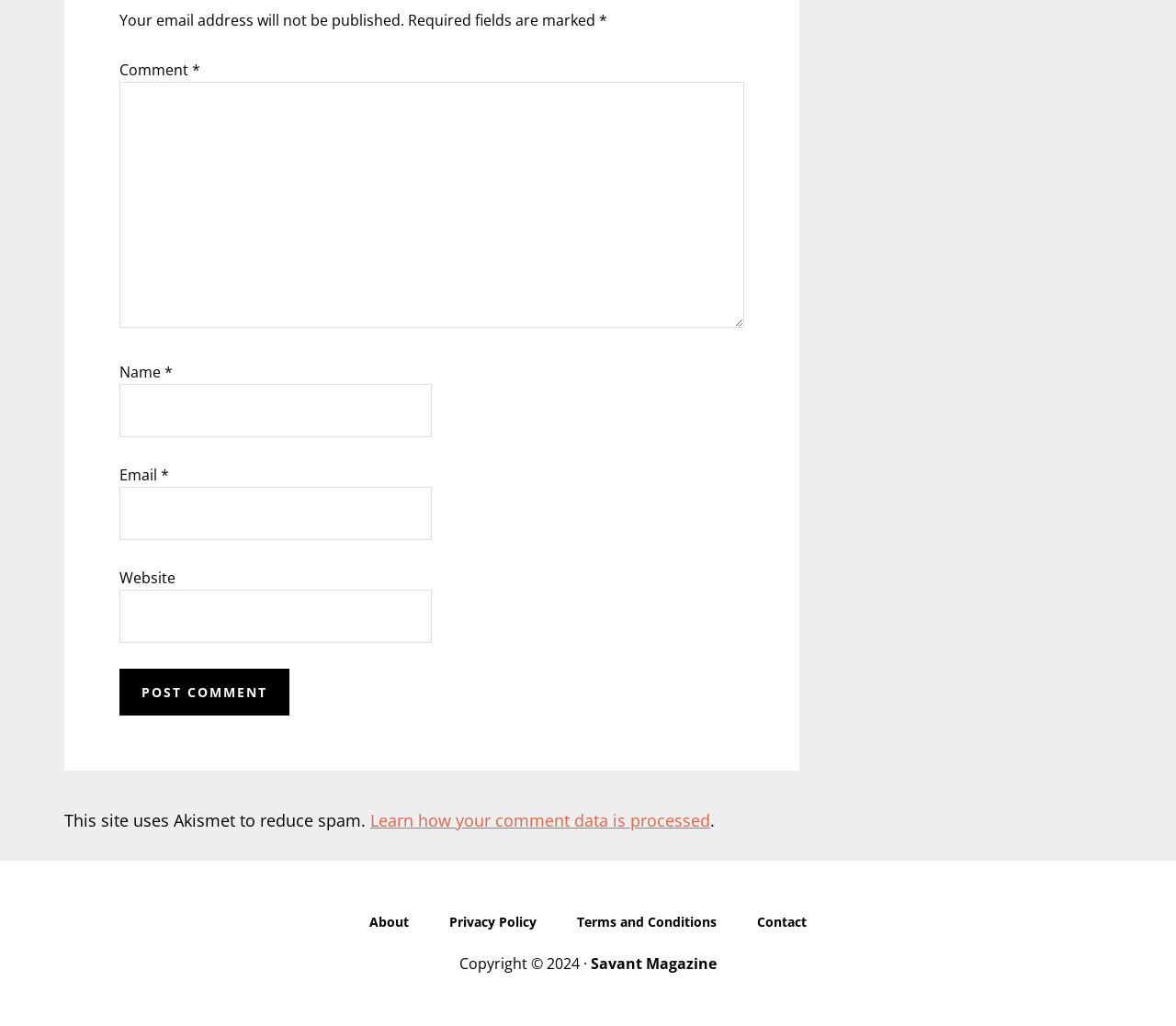Can you specify the bounding box coordinates of the area that needs to be clicked to fulfill the following instruction: "Visit the about page"?

[0.298, 0.893, 0.363, 0.914]